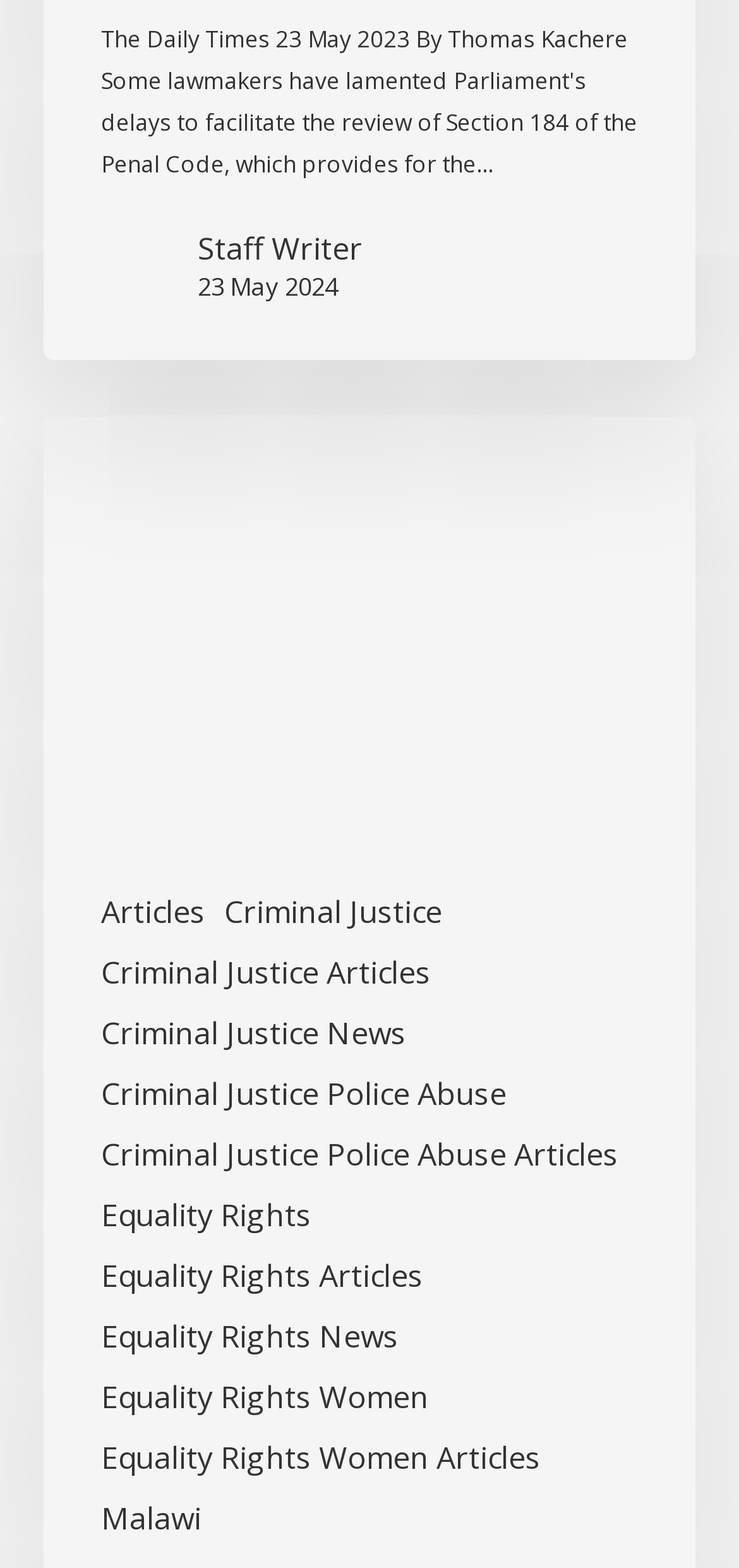What is the last subcategory under Equality Rights?
Look at the image and answer with only one word or phrase.

Women Articles